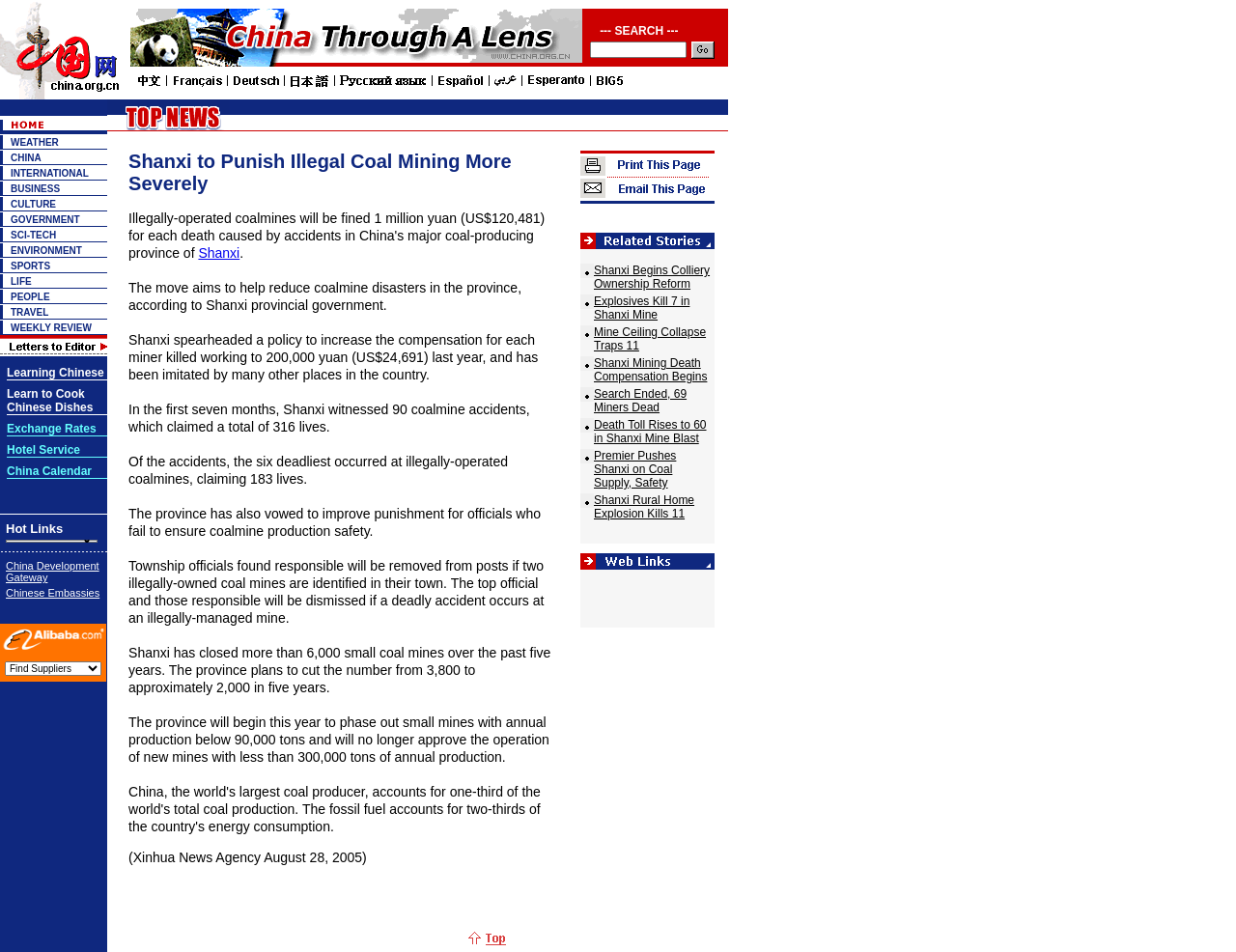Please locate the bounding box coordinates of the element that needs to be clicked to achieve the following instruction: "Read the latest news". The coordinates should be four float numbers between 0 and 1, i.e., [left, top, right, bottom].

None